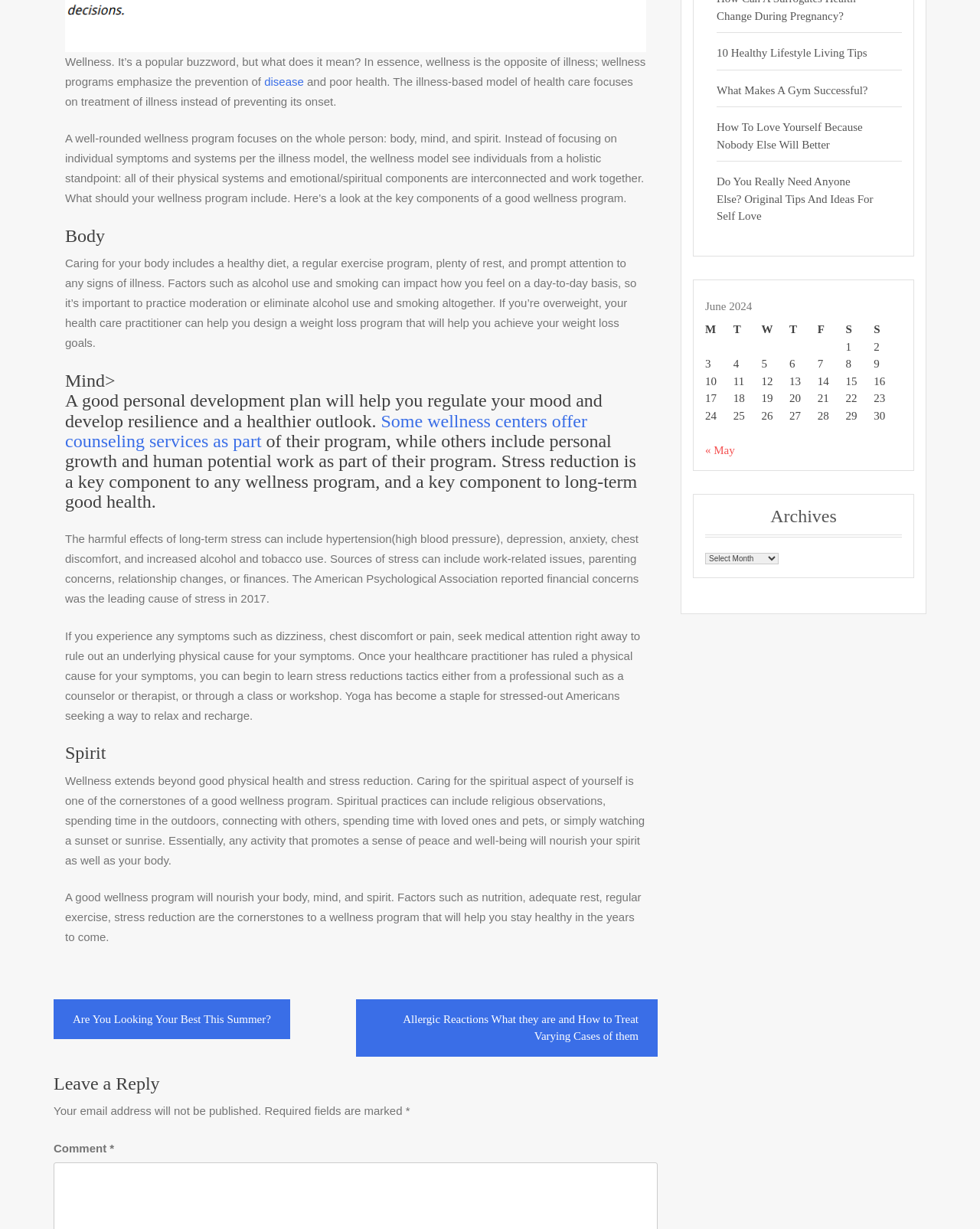Given the webpage screenshot and the description, determine the bounding box coordinates (top-left x, top-left y, bottom-right x, bottom-right y) that define the location of the UI element matching this description: « May

[0.72, 0.361, 0.75, 0.371]